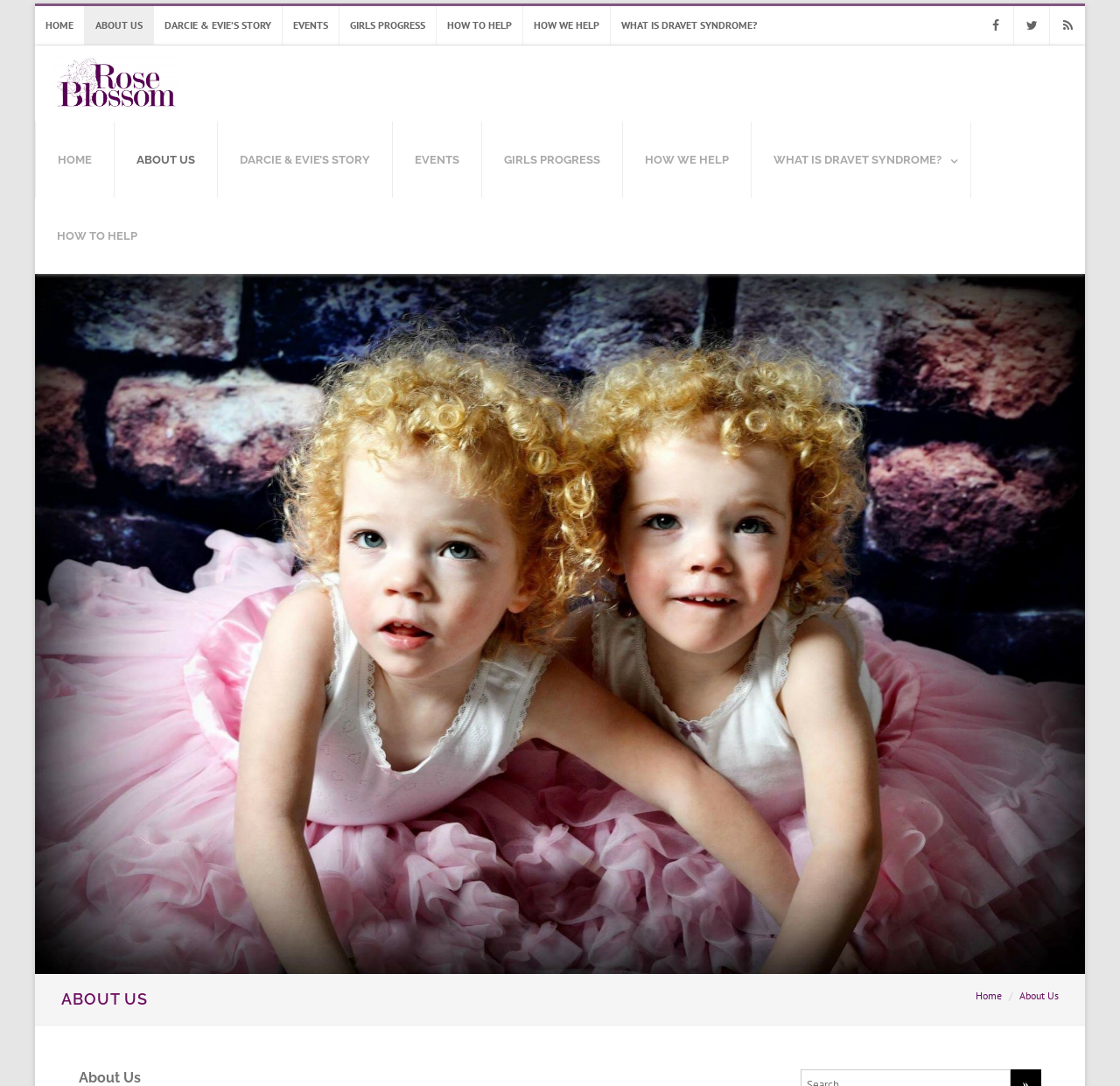Locate the bounding box coordinates of the element that should be clicked to execute the following instruction: "read about how to help".

[0.39, 0.006, 0.466, 0.041]